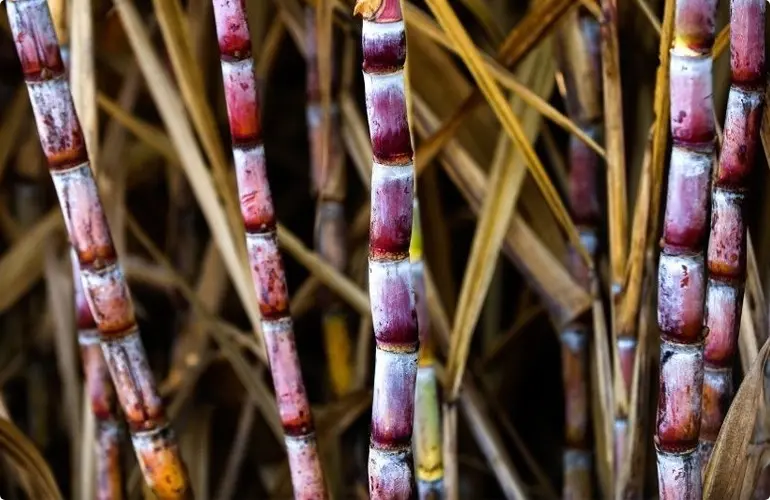What is the significance of the image in the context of bioenergy?
Please look at the screenshot and answer in one word or a short phrase.

It illustrates sustainable agricultural practices